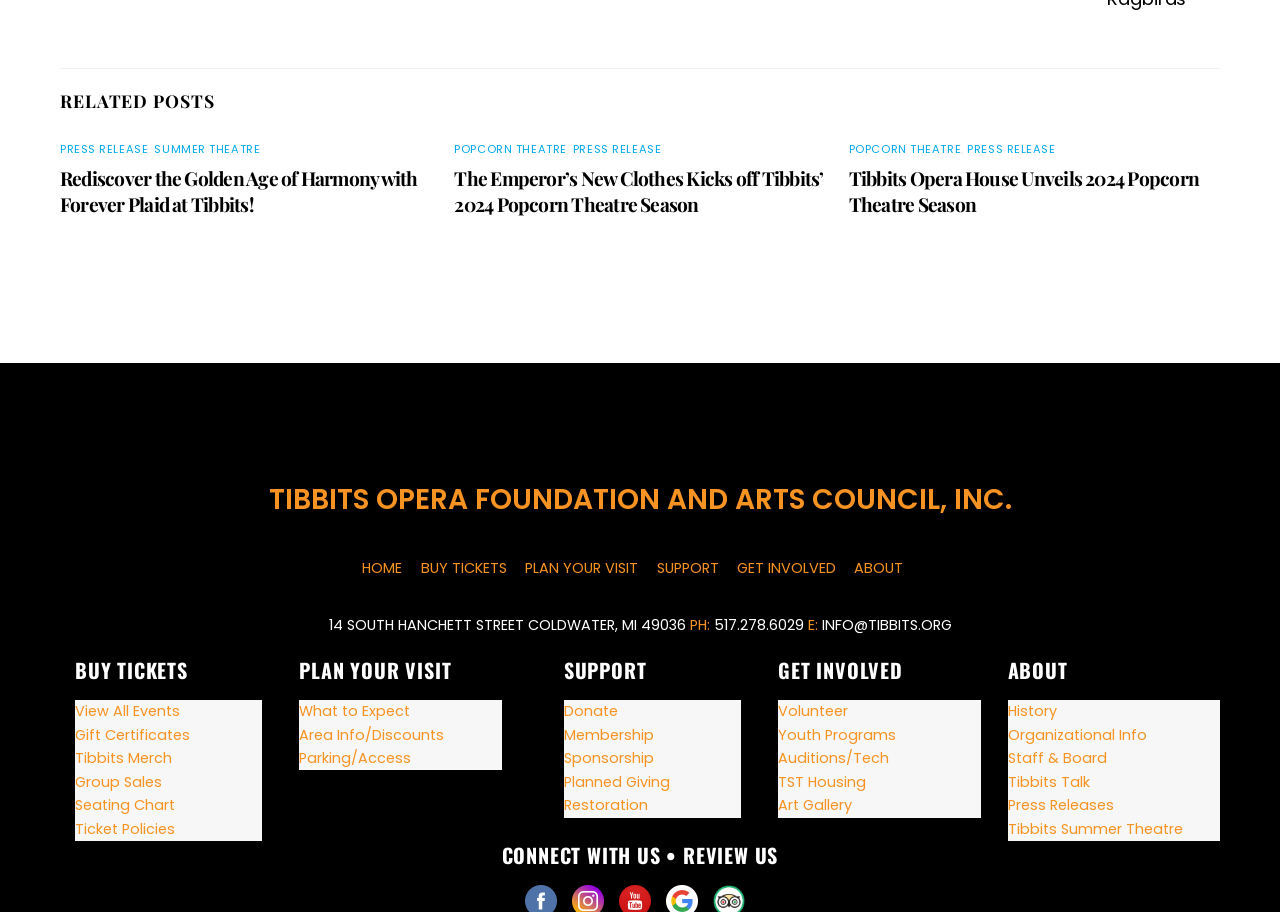Identify the bounding box coordinates for the region to click in order to carry out this instruction: "Check the 'Tibbits Summer Theatre' press release". Provide the coordinates using four float numbers between 0 and 1, formatted as [left, top, right, bottom].

[0.787, 0.898, 0.924, 0.92]